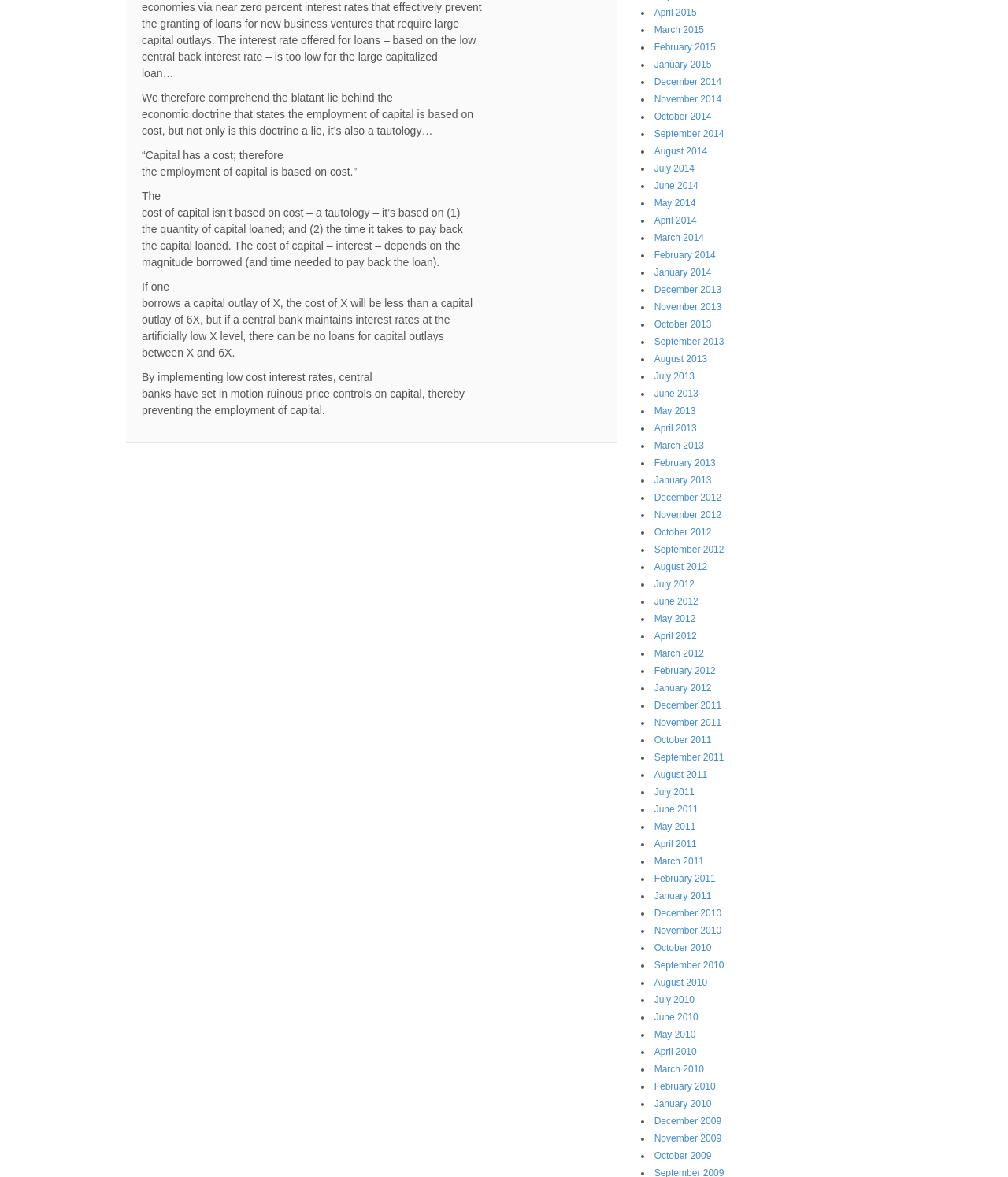Identify the bounding box for the described UI element: "yoursmineandsauers@gmail.com".

None